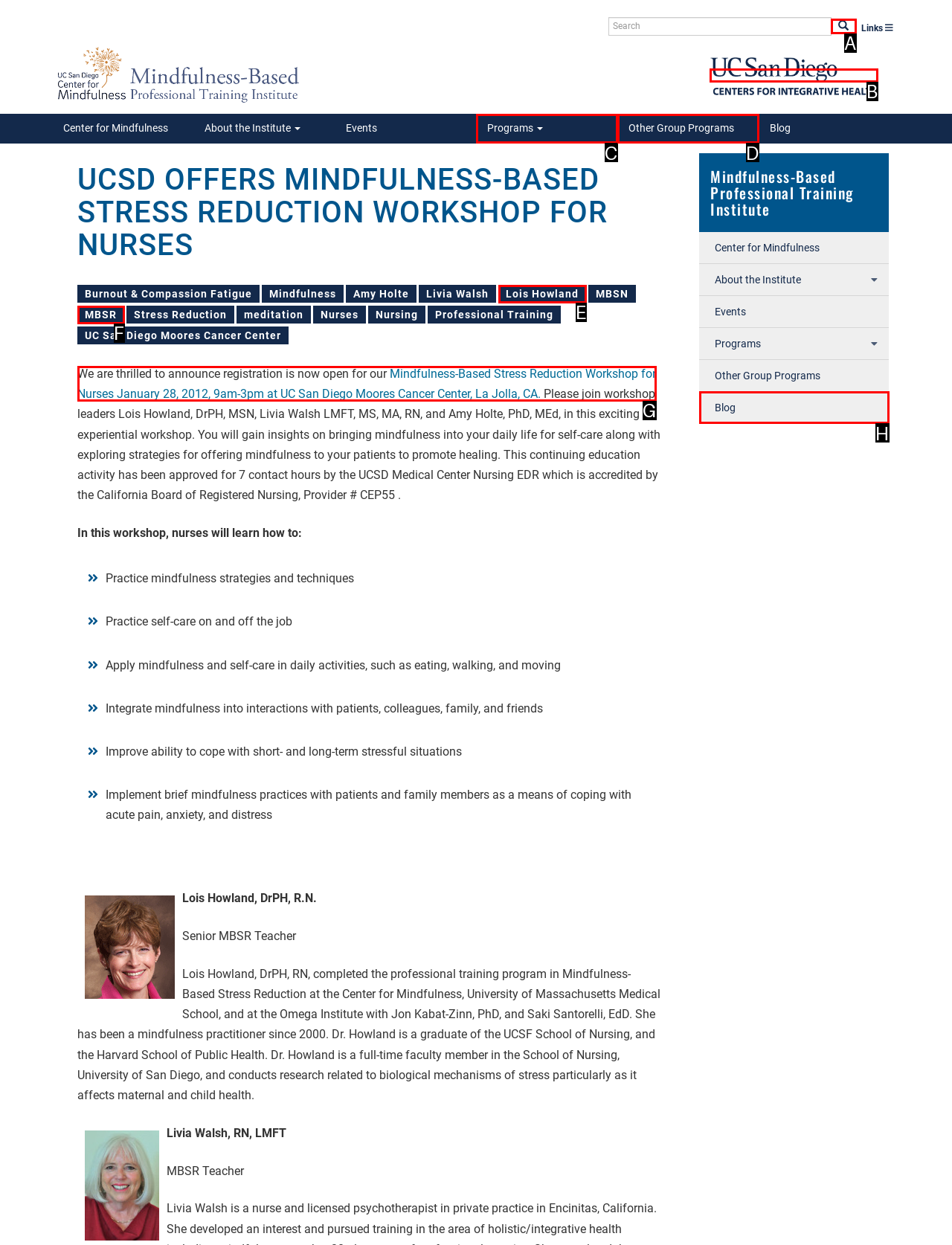What option should you select to complete this task: Click on CIH Homepage? Indicate your answer by providing the letter only.

B